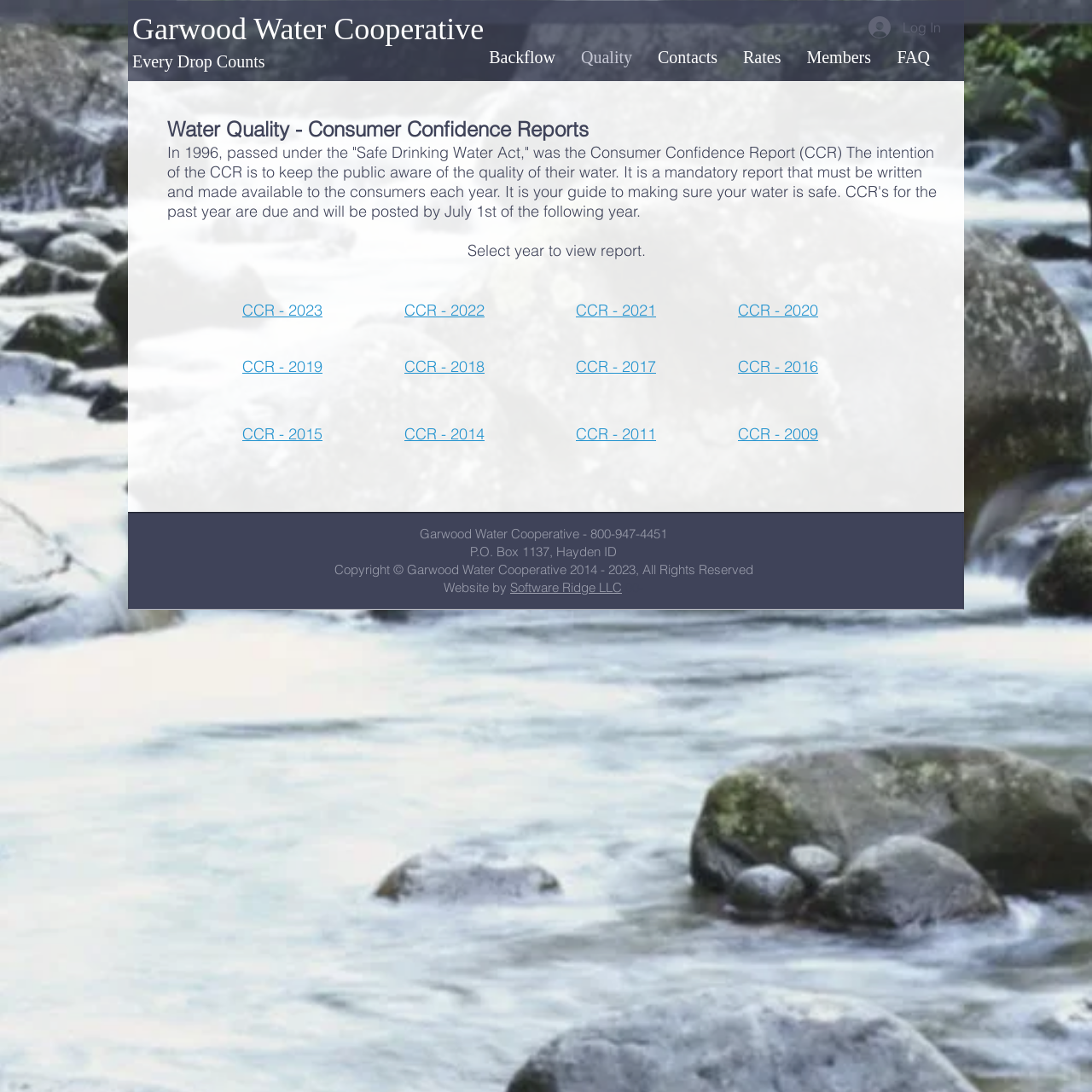Identify the bounding box coordinates for the element you need to click to achieve the following task: "Contact Garwood Water Cooperative". Provide the bounding box coordinates as four float numbers between 0 and 1, in the form [left, top, right, bottom].

[0.591, 0.036, 0.669, 0.07]